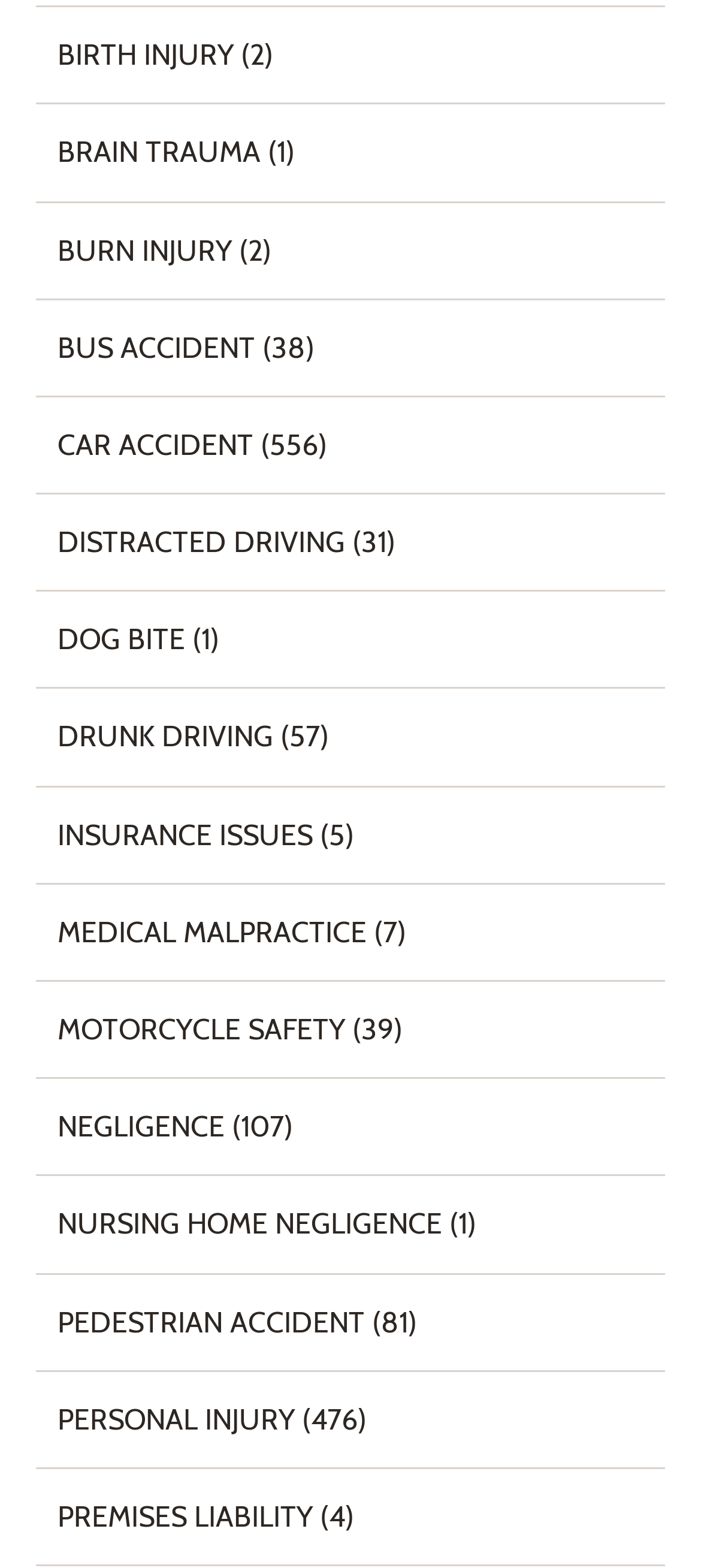Is there a specific type of injury related to medical professionals?
Look at the image and answer with only one word or phrase.

Yes